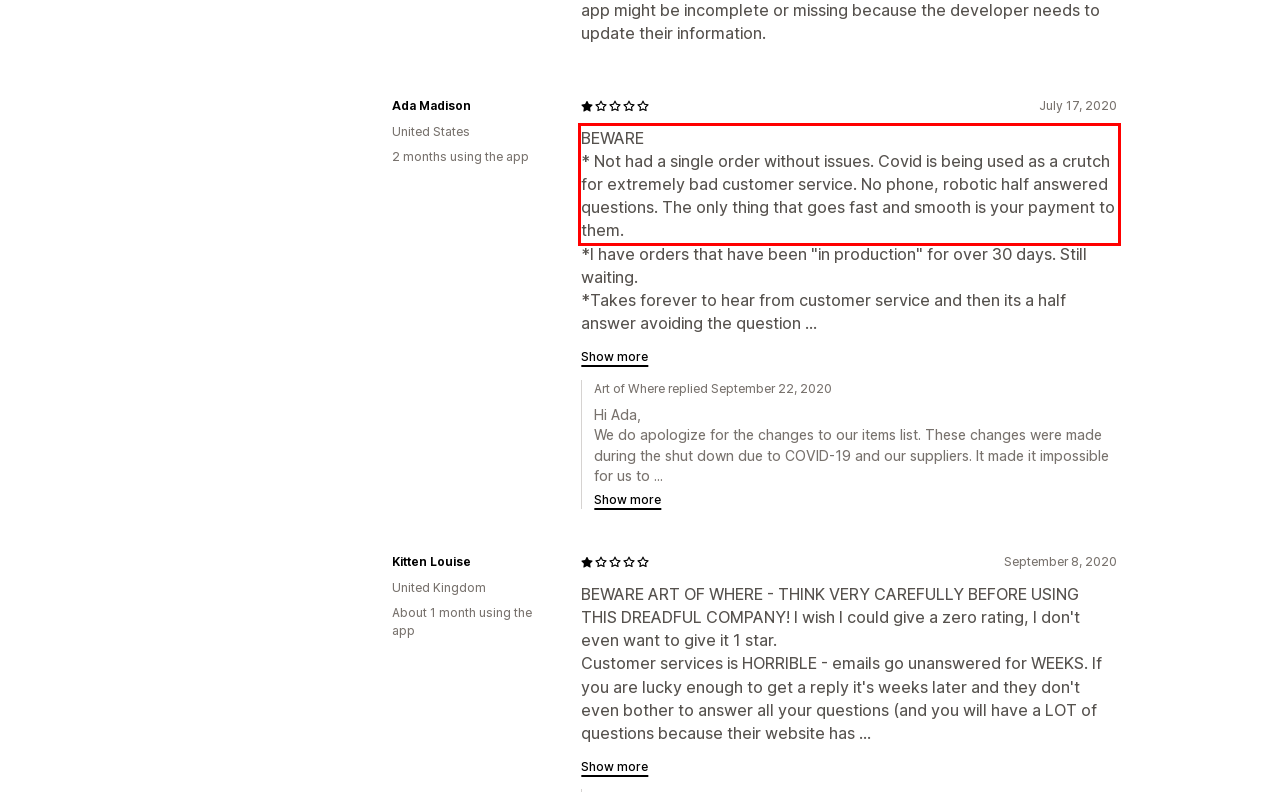You are presented with a screenshot containing a red rectangle. Extract the text found inside this red bounding box.

BEWARE * Not had a single order without issues. Covid is being used as a crutch for extremely bad customer service. No phone, robotic half answered questions. The only thing that goes fast and smooth is your payment to them.